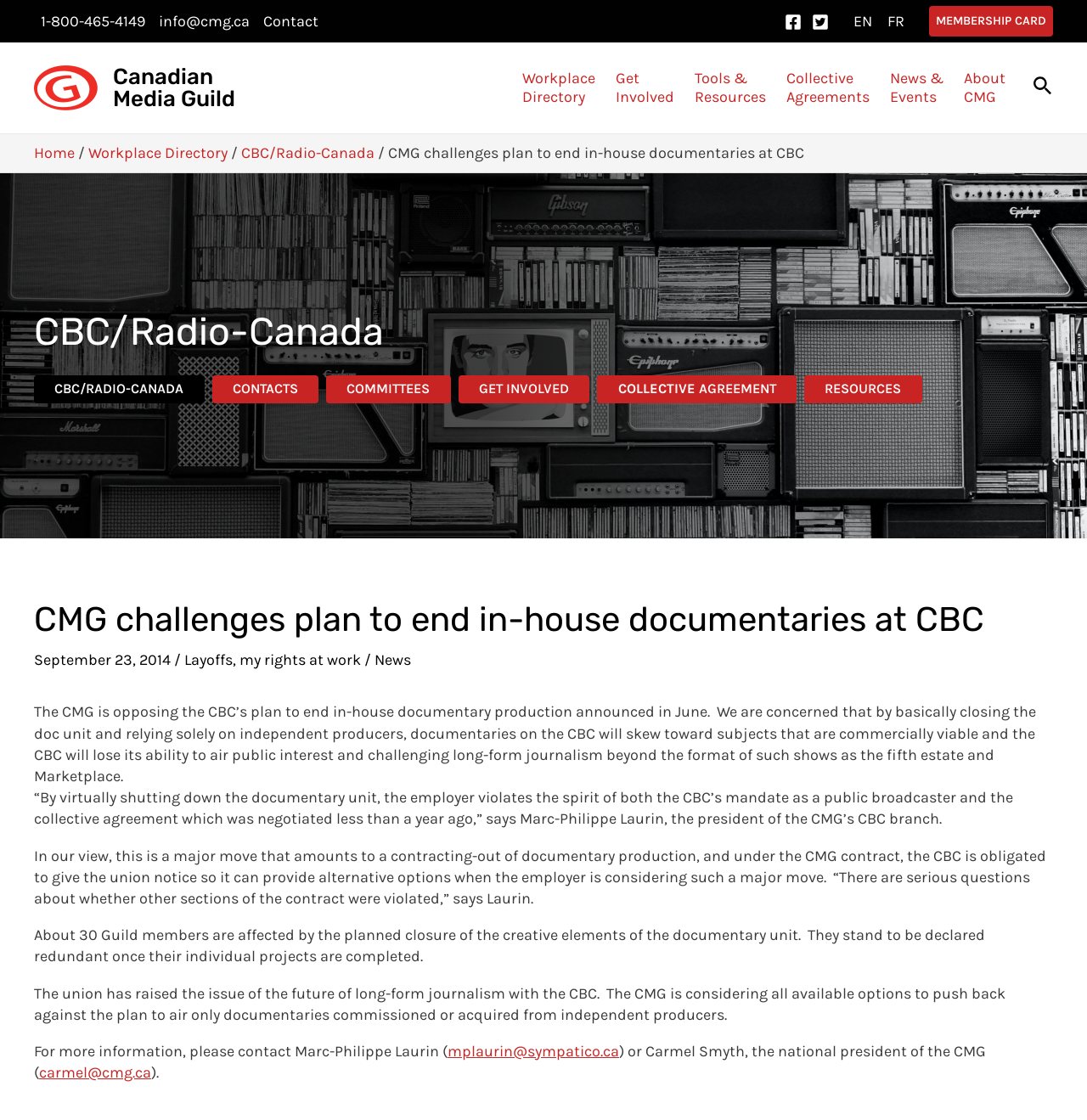Extract the bounding box coordinates of the UI element described: "Canadian Media Guild". Provide the coordinates in the format [left, top, right, bottom] with values ranging from 0 to 1.

[0.104, 0.057, 0.216, 0.1]